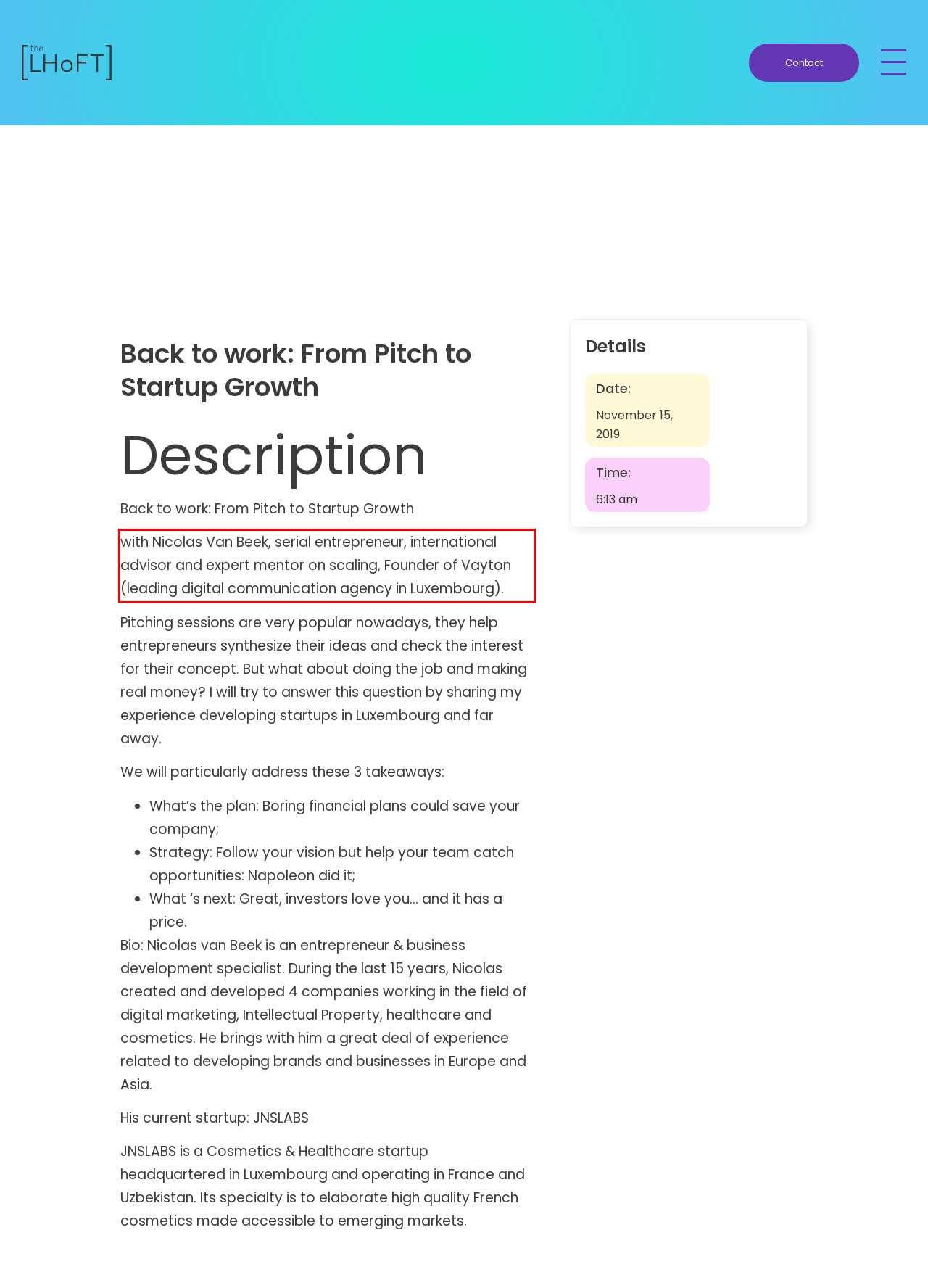Given a screenshot of a webpage, locate the red bounding box and extract the text it encloses.

with Nicolas Van Beek, serial entrepreneur, international advisor and expert mentor on scaling, Founder of Vayton (leading digital communication agency in Luxembourg).